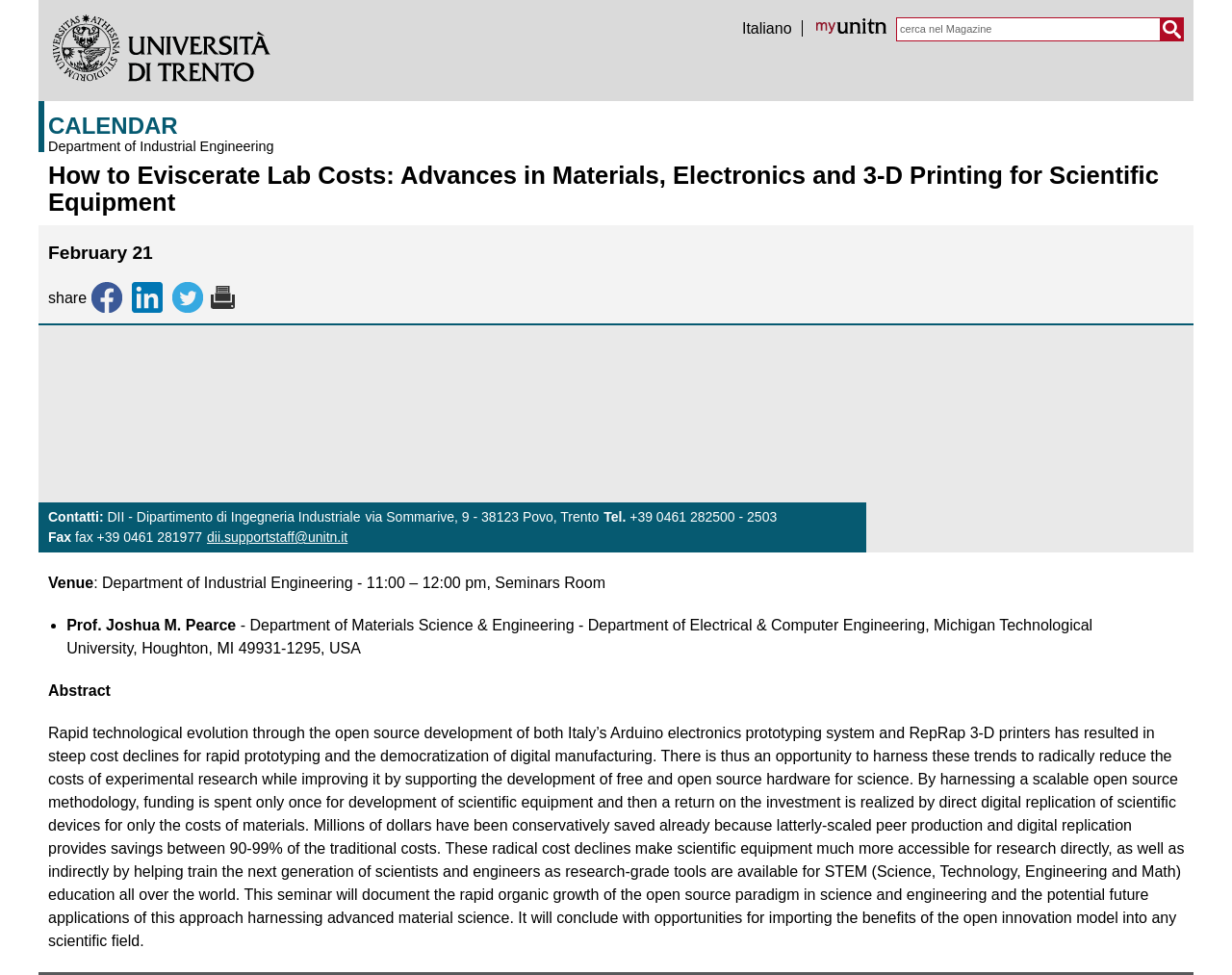Could you indicate the bounding box coordinates of the region to click in order to complete this instruction: "Click the 'Versione stampabile' link".

[0.167, 0.296, 0.191, 0.313]